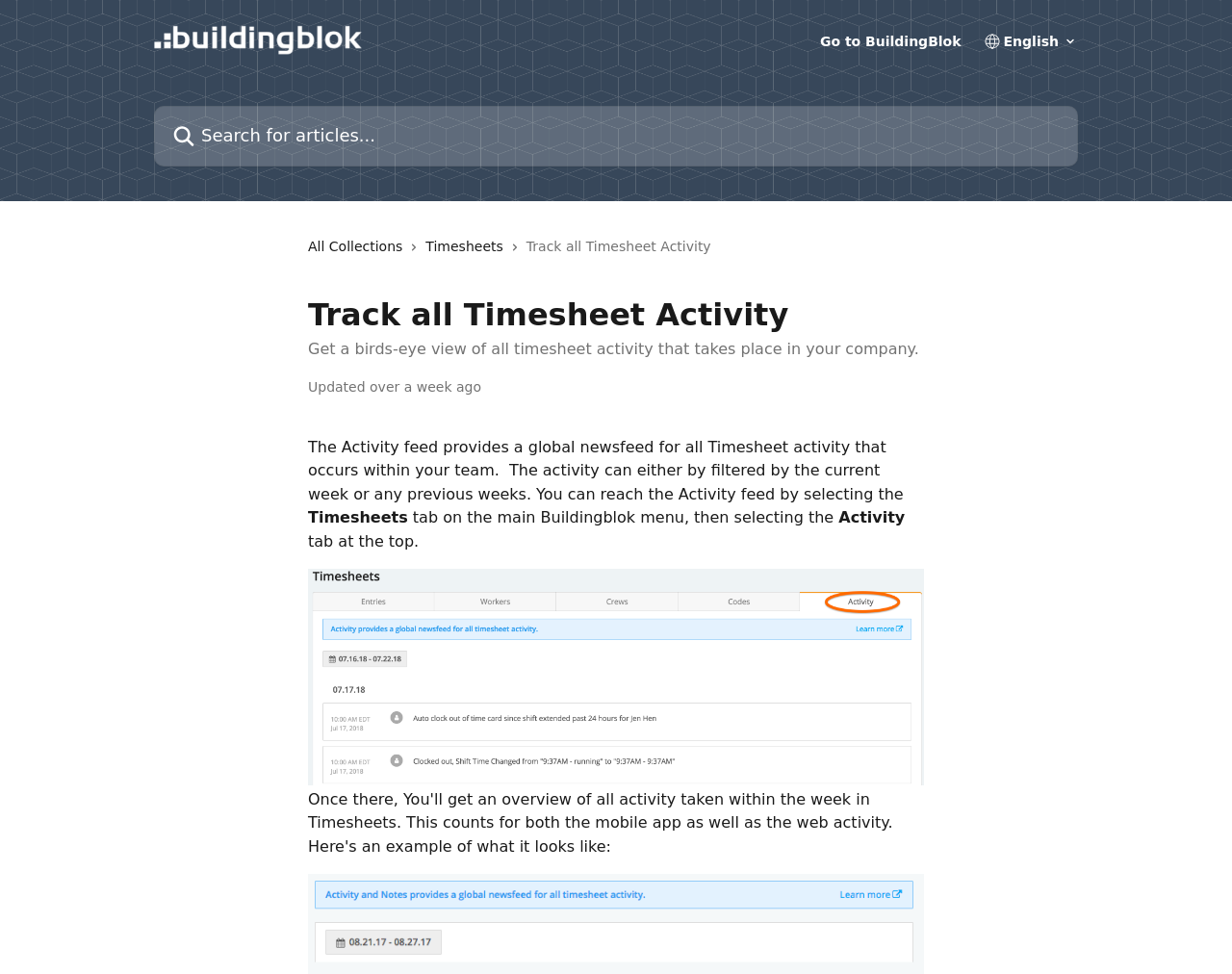What is the function of the search box?
Answer the question with a detailed explanation, including all necessary information.

The search box is used to search for articles, as indicated by the placeholder text 'Search for articles...' inside the textbox.